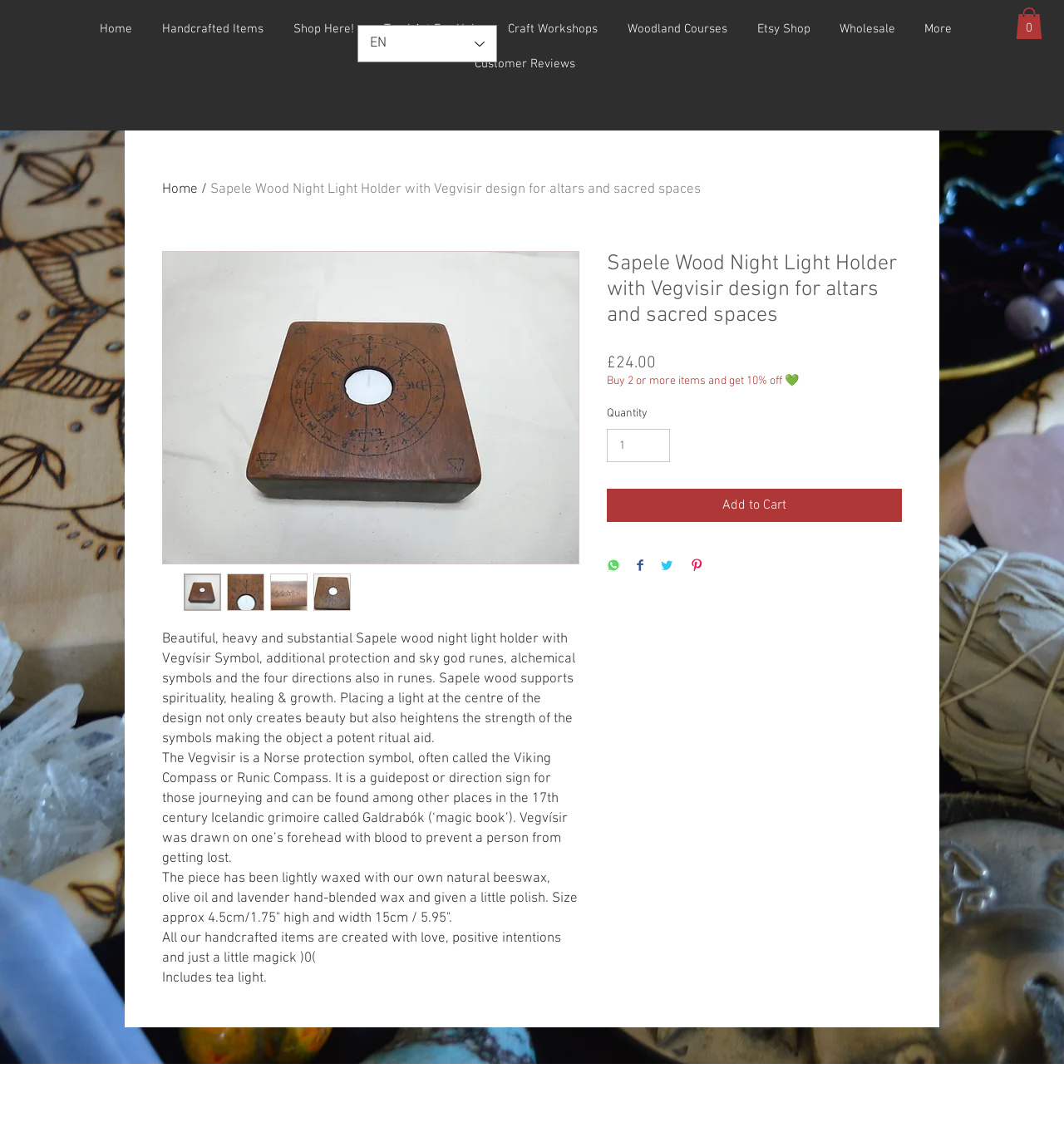Articulate a complete and detailed caption of the webpage elements.

This webpage is about a Sapele wood night light holder with a Vegvisir design, specifically for altars and sacred spaces. At the top, there is a navigation bar with 9 links, including "Home", "Handcrafted Items", and "Etsy Shop". Below the navigation bar, there is a language selector with the option to switch to other languages.

The main content of the page is an article about the Sapele wood night light holder. It features a large image of the product, accompanied by a brief description and several paragraphs of text. The text describes the product's features, including its design, materials, and spiritual significance. There are also several buttons to add the product to a cart, share it on social media, and view more information.

To the right of the main content, there is a cart icon with a "0" indicator, suggesting that the cart is currently empty. Above the cart icon, there is a link to customer reviews.

At the bottom of the page, there is a copyright notice stating "© 2017 by Shambhala Designs."